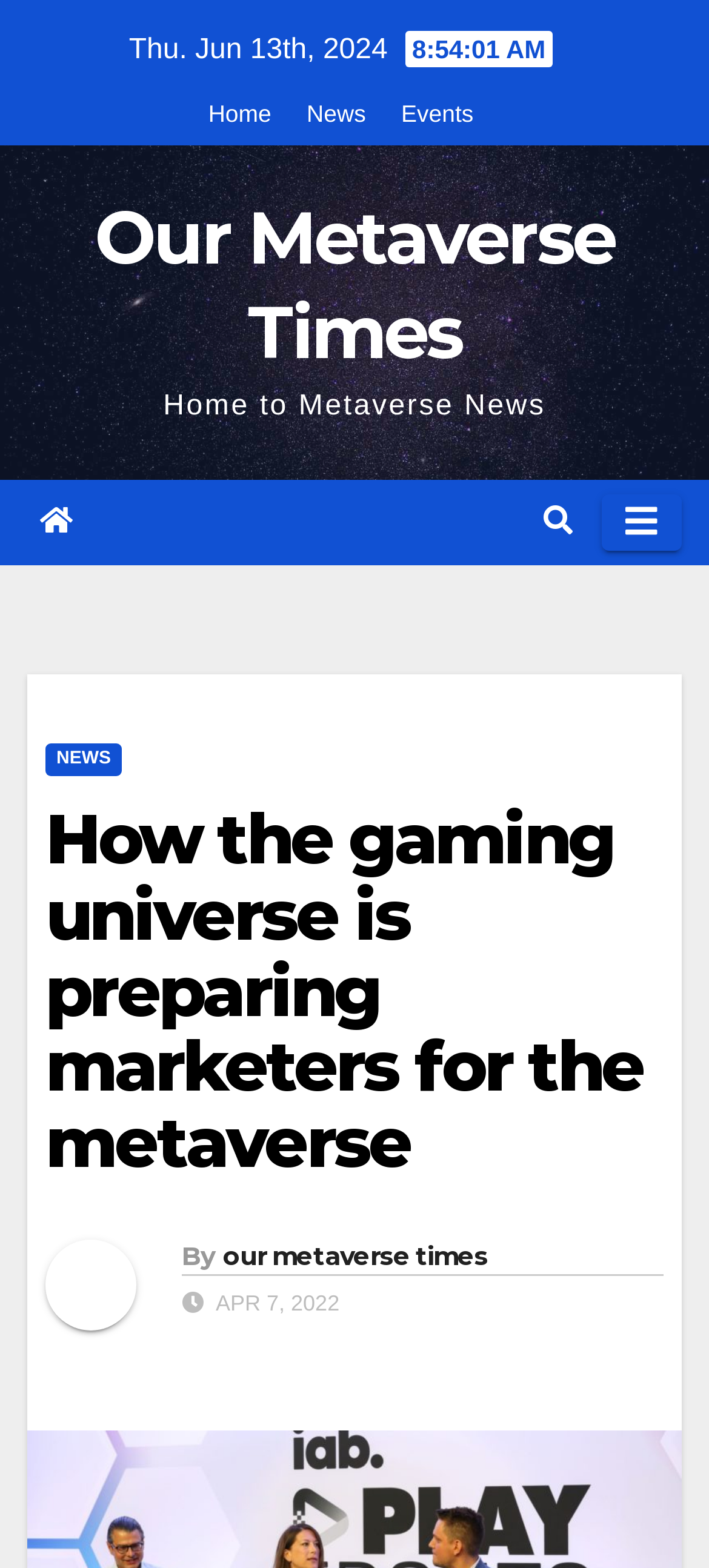What is the topic of the article?
Please ensure your answer to the question is detailed and covers all necessary aspects.

I found the topic of the article by reading the heading, which says 'How the gaming universe is preparing marketers for the metaverse'.